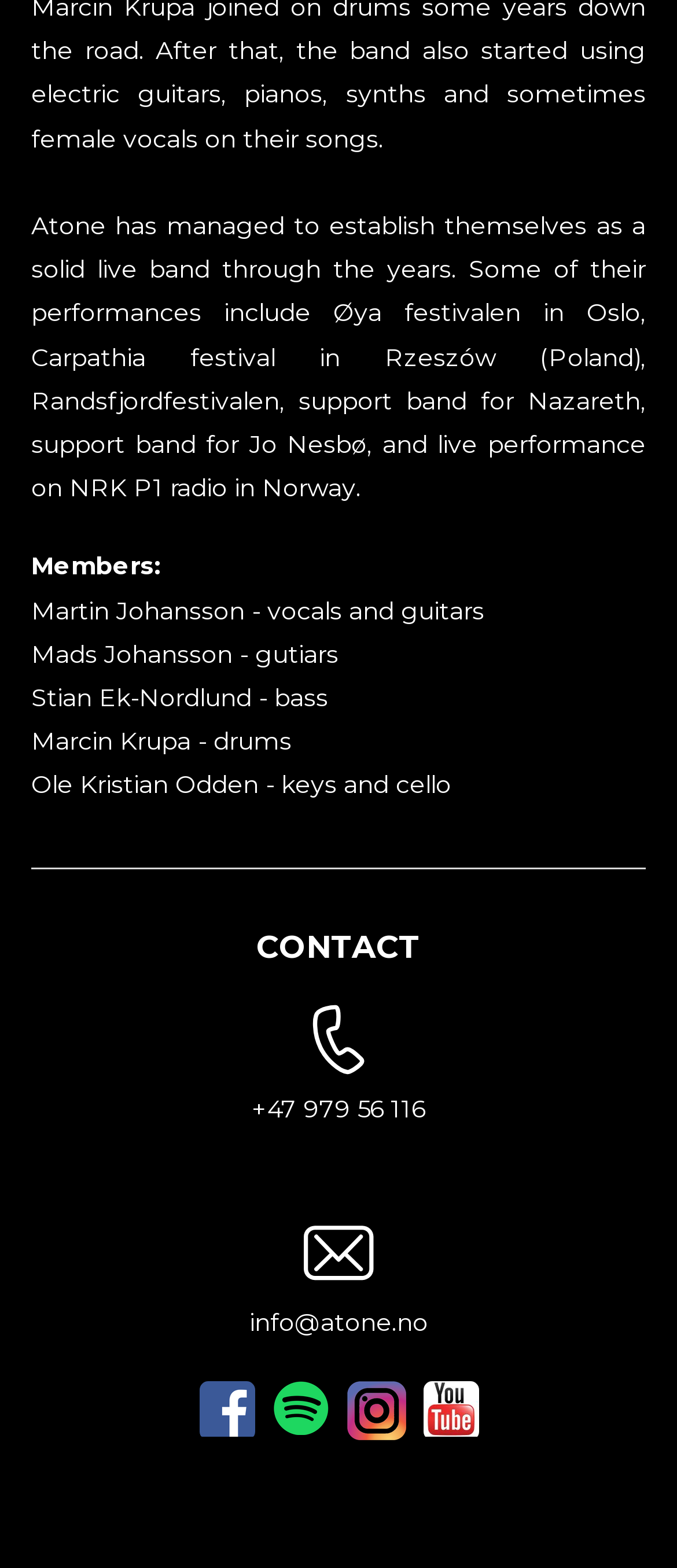How many social media links are there?
Could you answer the question in a detailed manner, providing as much information as possible?

I counted the number of link elements with image elements as children, which are likely social media links, and found four of them.